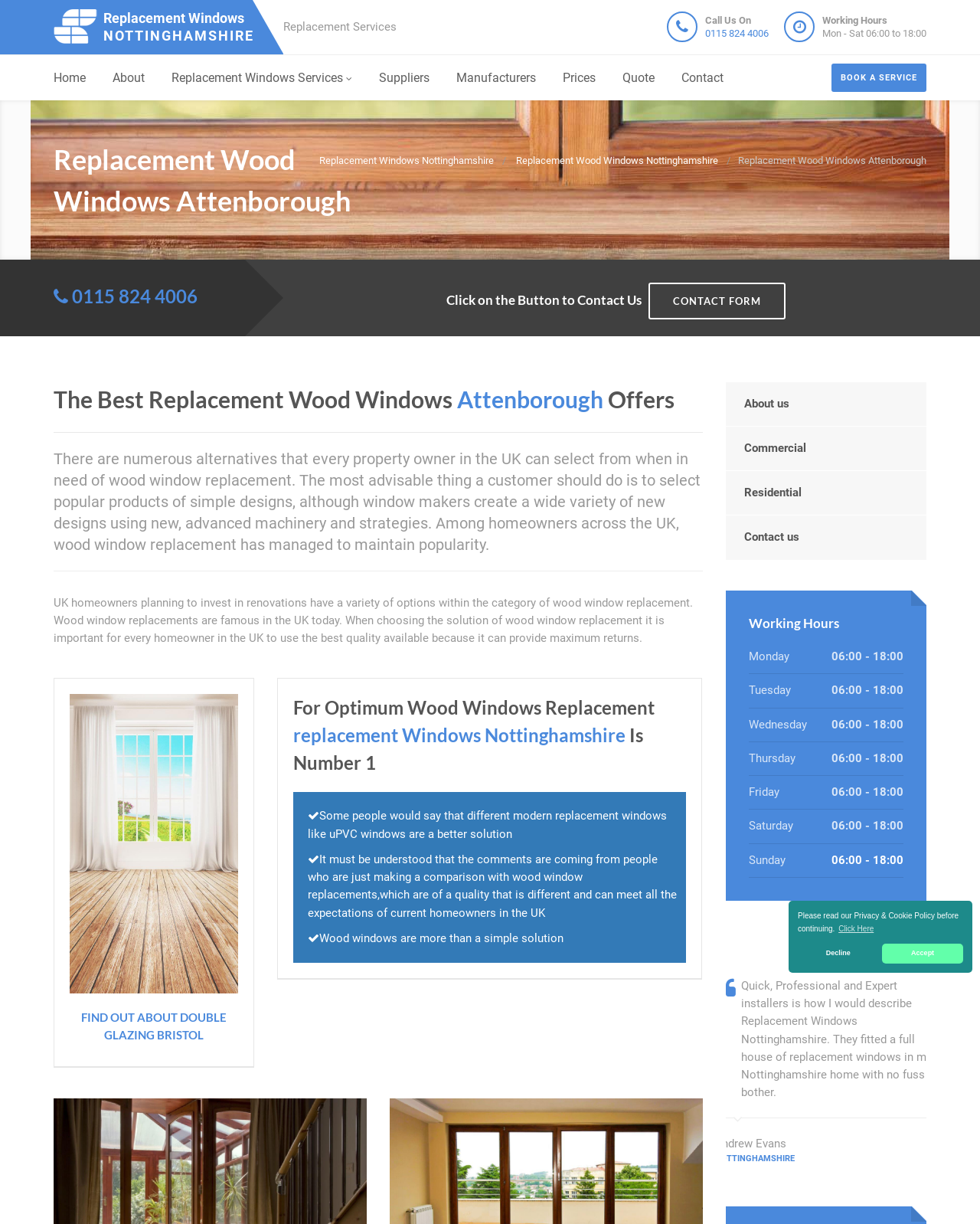Analyze the image and give a detailed response to the question:
What is the purpose of the company?

I found this information by reading the text that talks about the company providing replacement windows and also by looking at the services offered by the company, such as replacement wood windows.